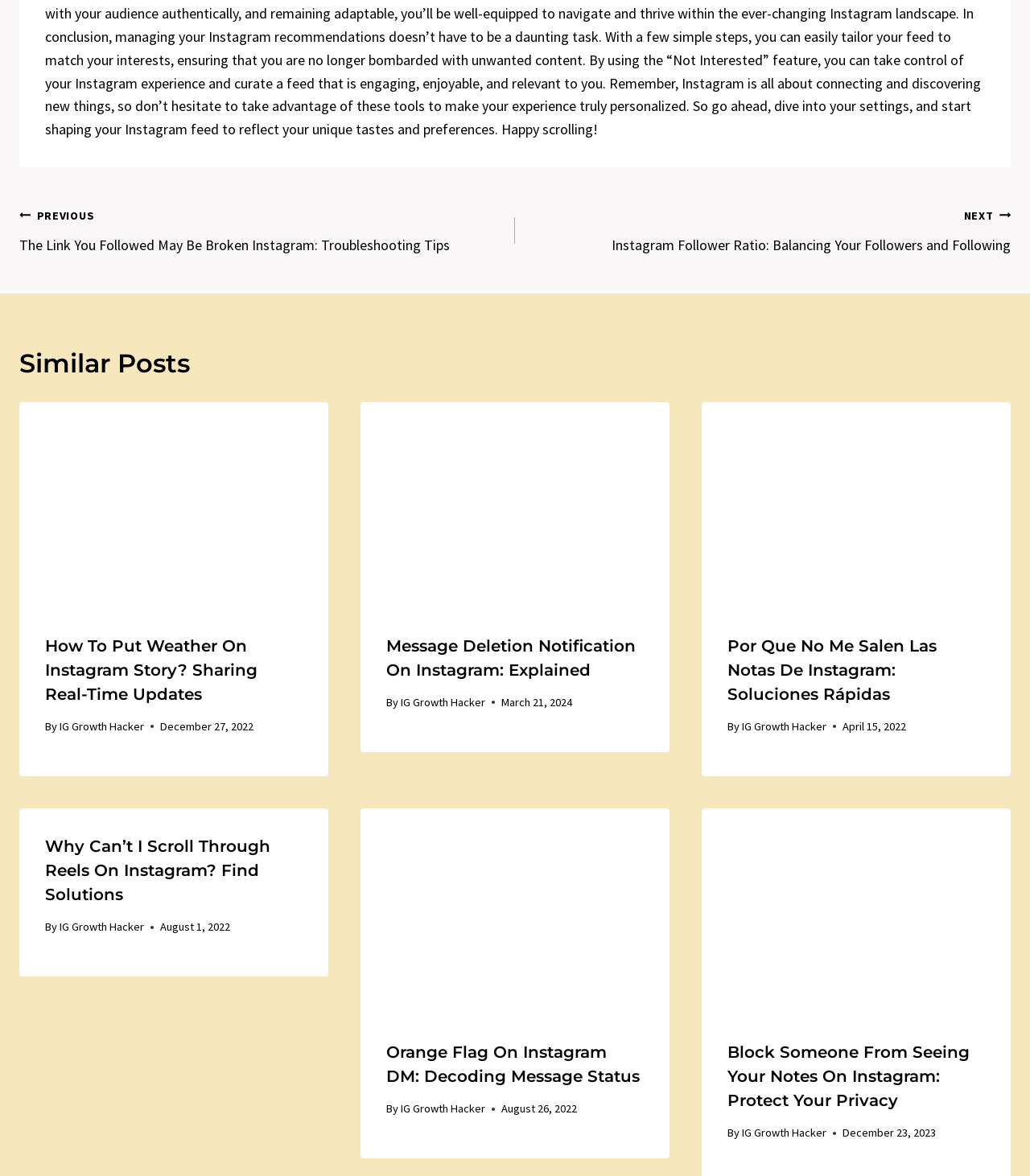Please specify the bounding box coordinates for the clickable region that will help you carry out the instruction: "View the 'Rae and Jeff in Japan' image".

None